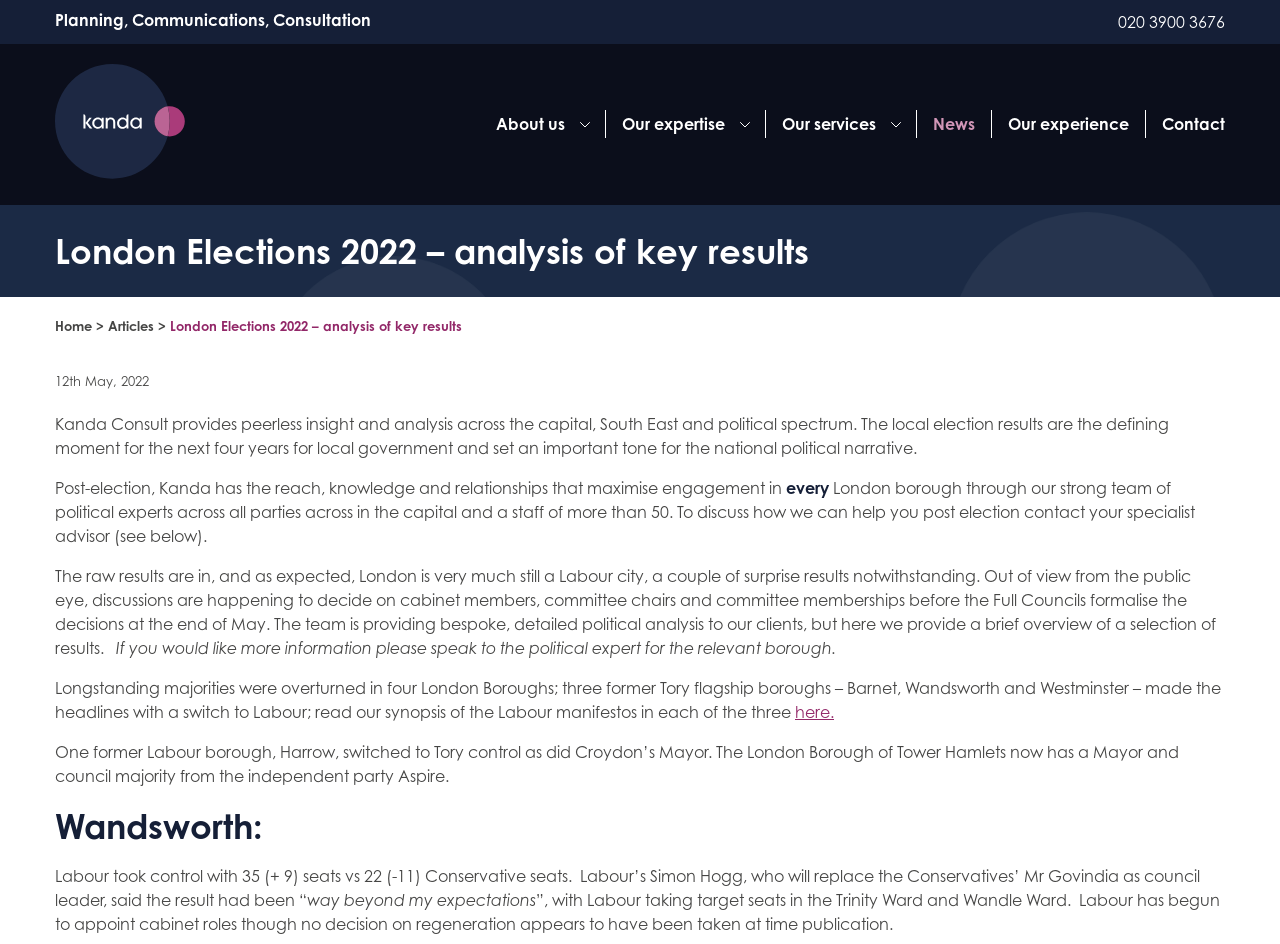Generate the title text from the webpage.

Planning, Communications, Consultation